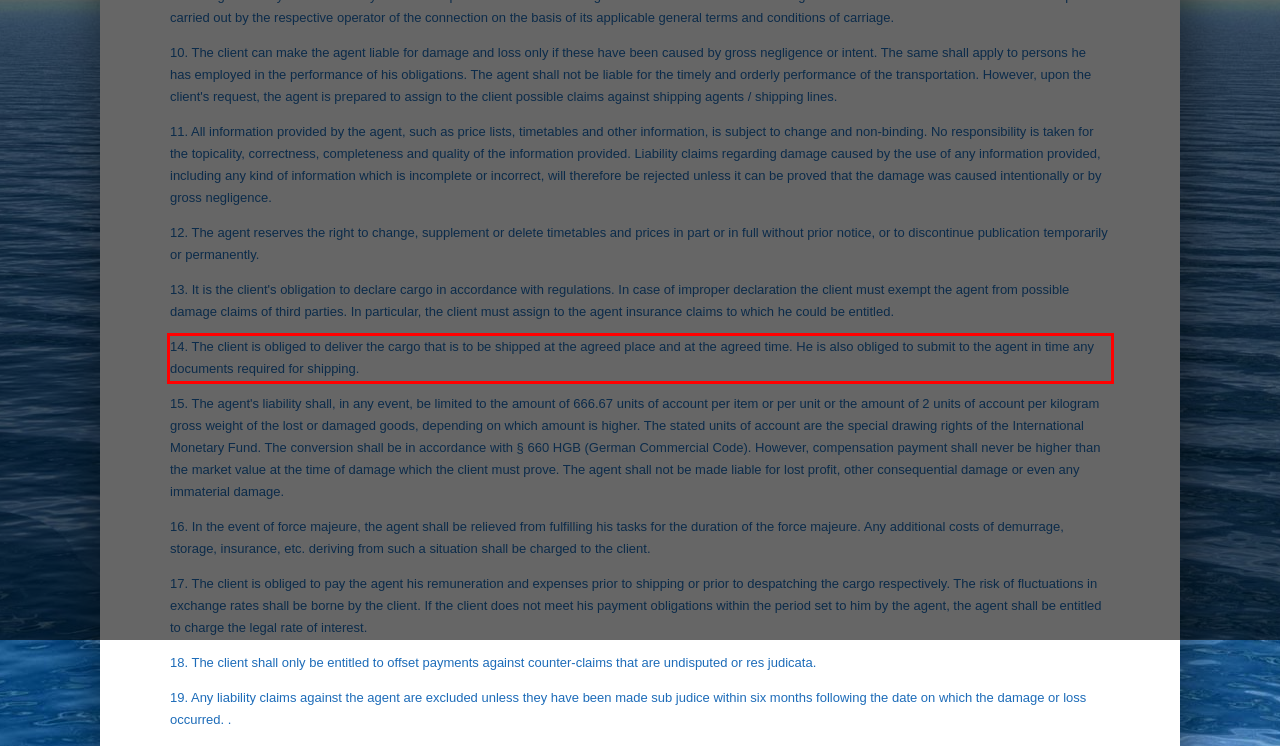Please analyze the screenshot of a webpage and extract the text content within the red bounding box using OCR.

14. The client is obliged to deliver the cargo that is to be shipped at the agreed place and at the agreed time. He is also obliged to submit to the agent in time any documents required for shipping.